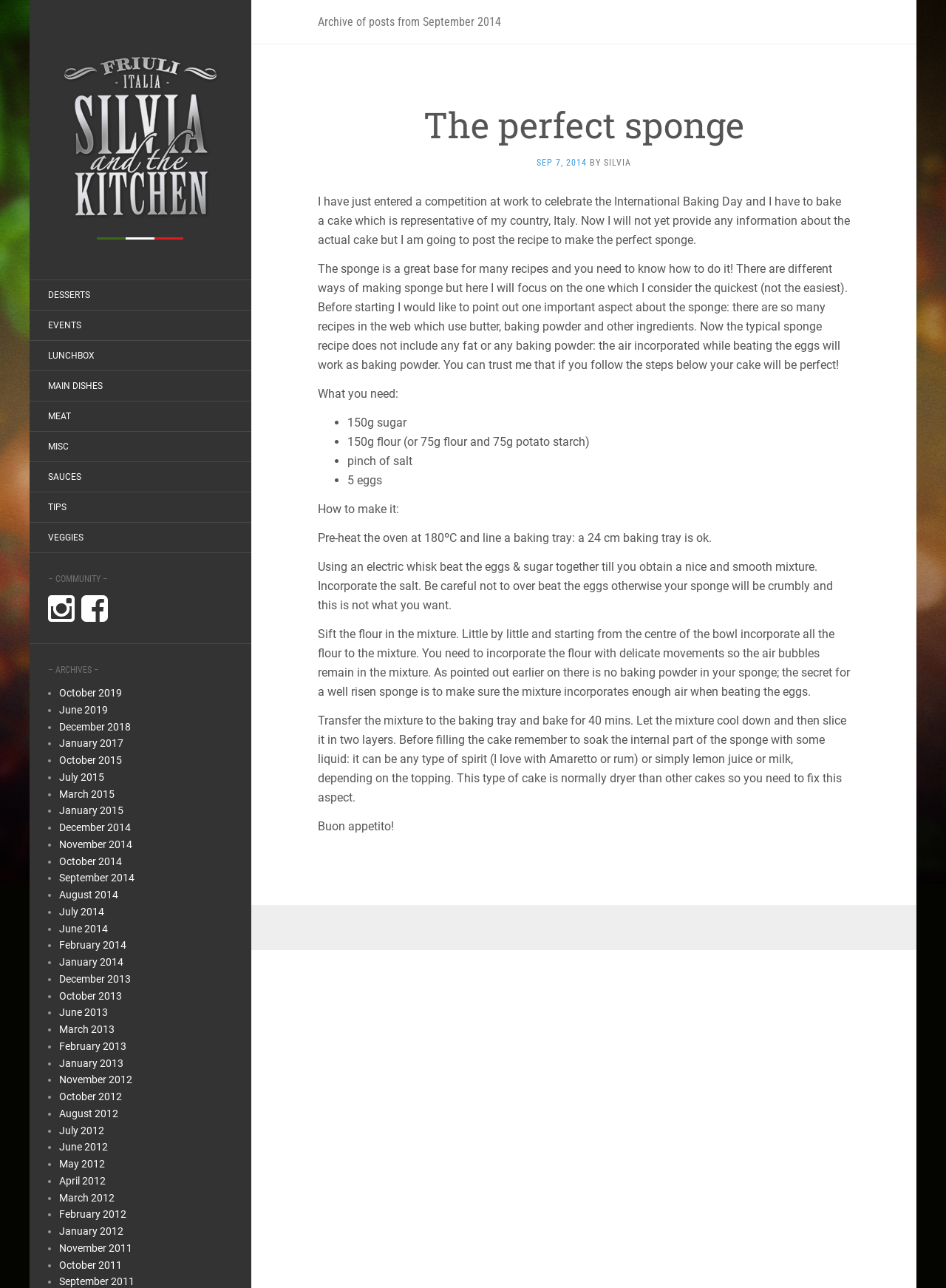How many months are listed in the archives section?
Answer the question with as much detail as you can, using the image as a reference.

I counted the number of links in the archives section, and there are 24 months listed, from October 2019 to April 2012.